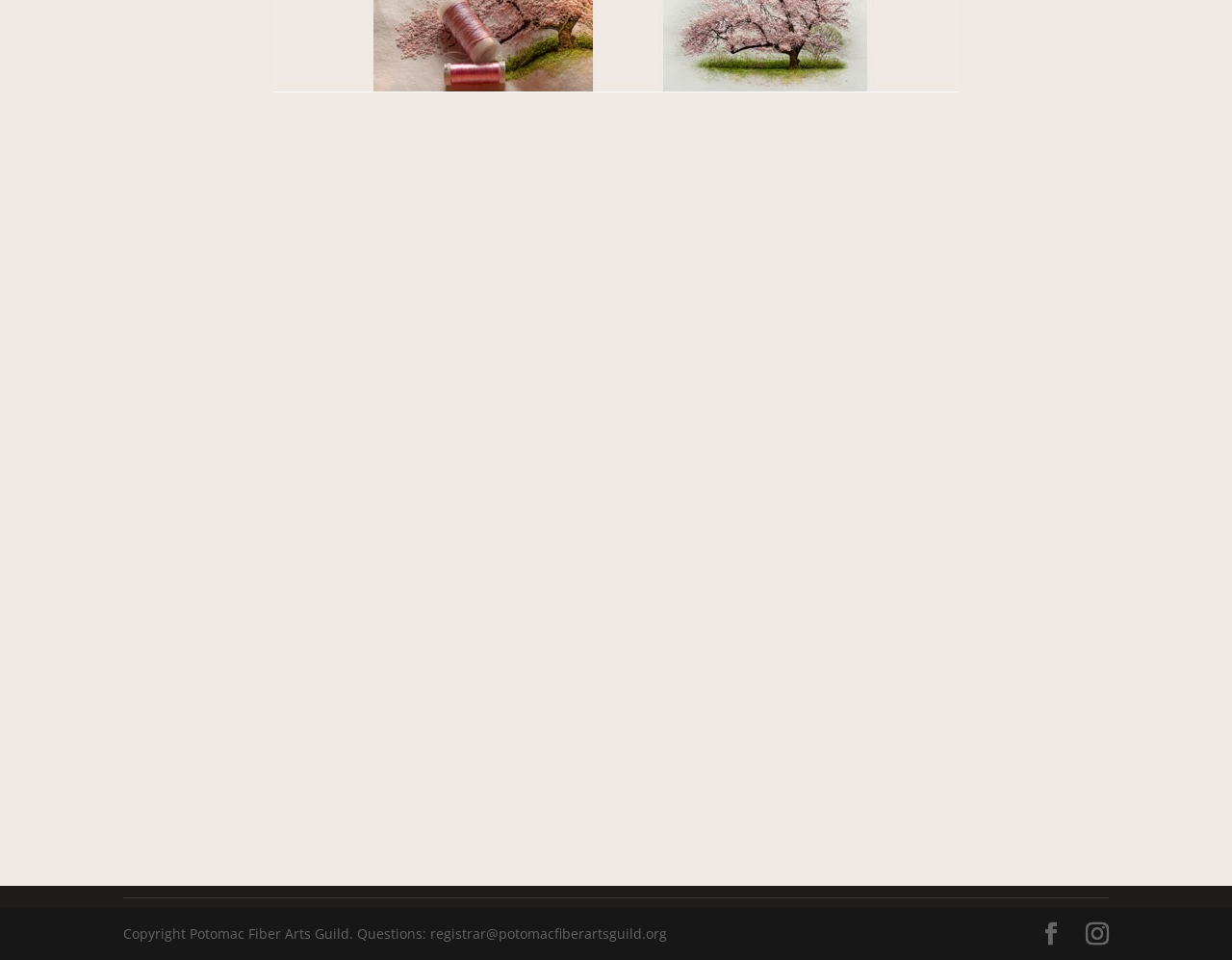What is recommended to bring to the mini workshop?
Look at the screenshot and respond with a single word or phrase.

Reading glasses